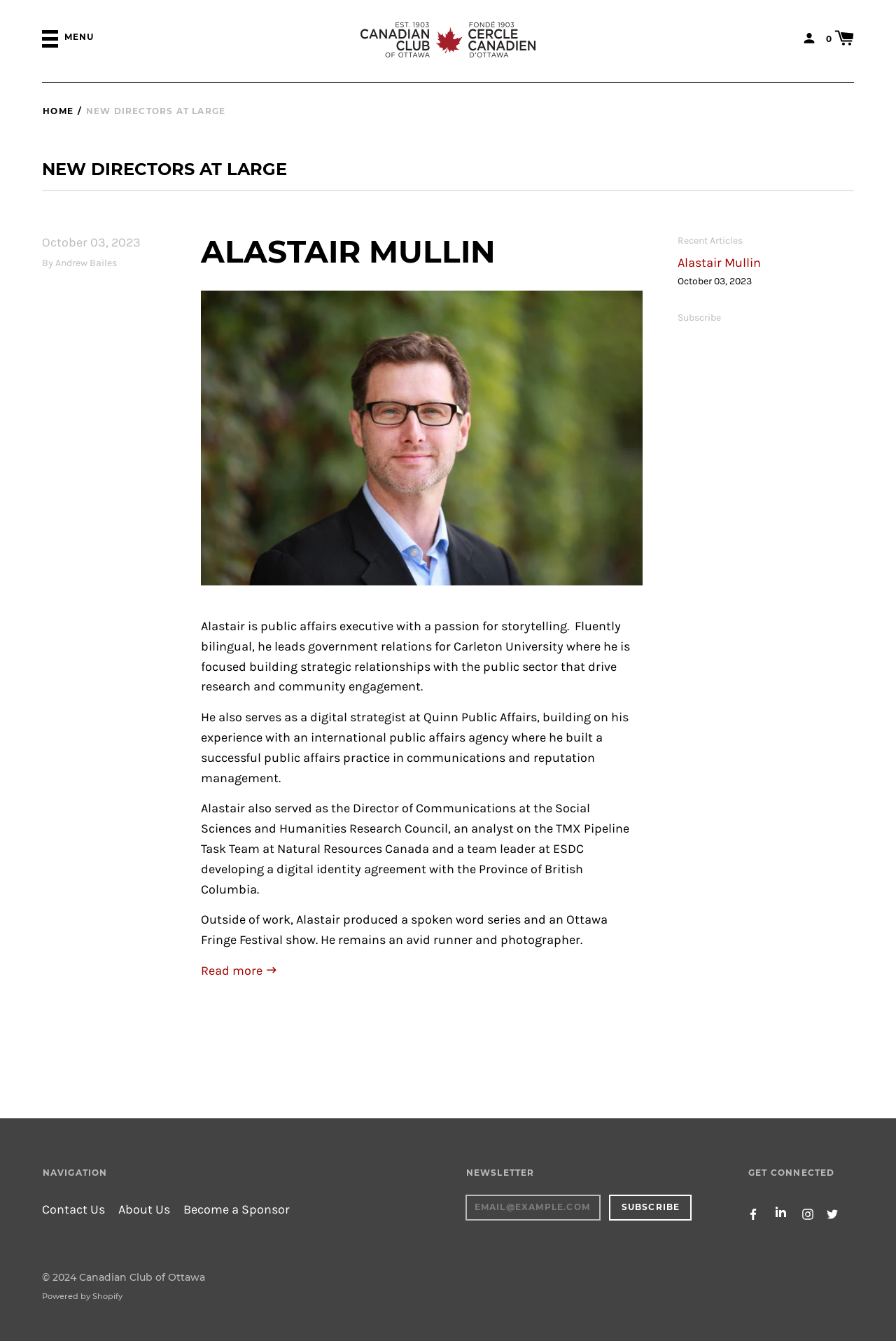Determine the bounding box coordinates of the region that needs to be clicked to achieve the task: "Subscribe to the newsletter".

[0.68, 0.891, 0.772, 0.91]